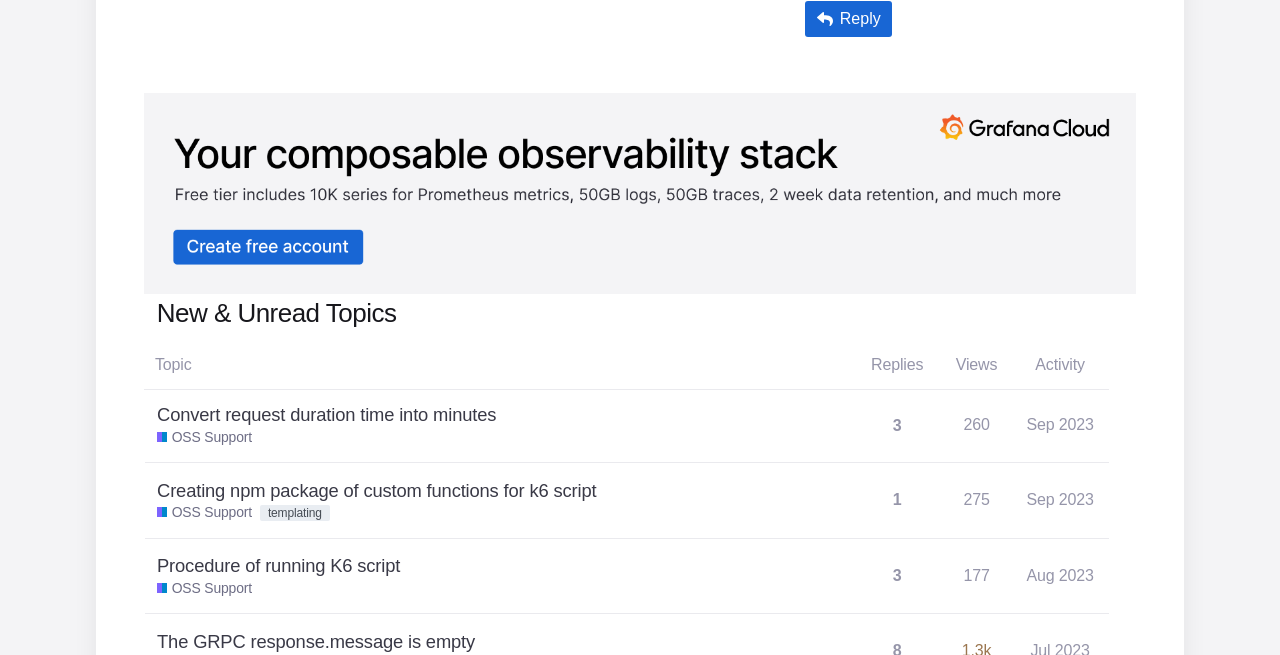Find the bounding box coordinates for the HTML element described in this sentence: "3". Provide the coordinates as four float numbers between 0 and 1, in the format [left, top, right, bottom].

[0.694, 0.844, 0.708, 0.914]